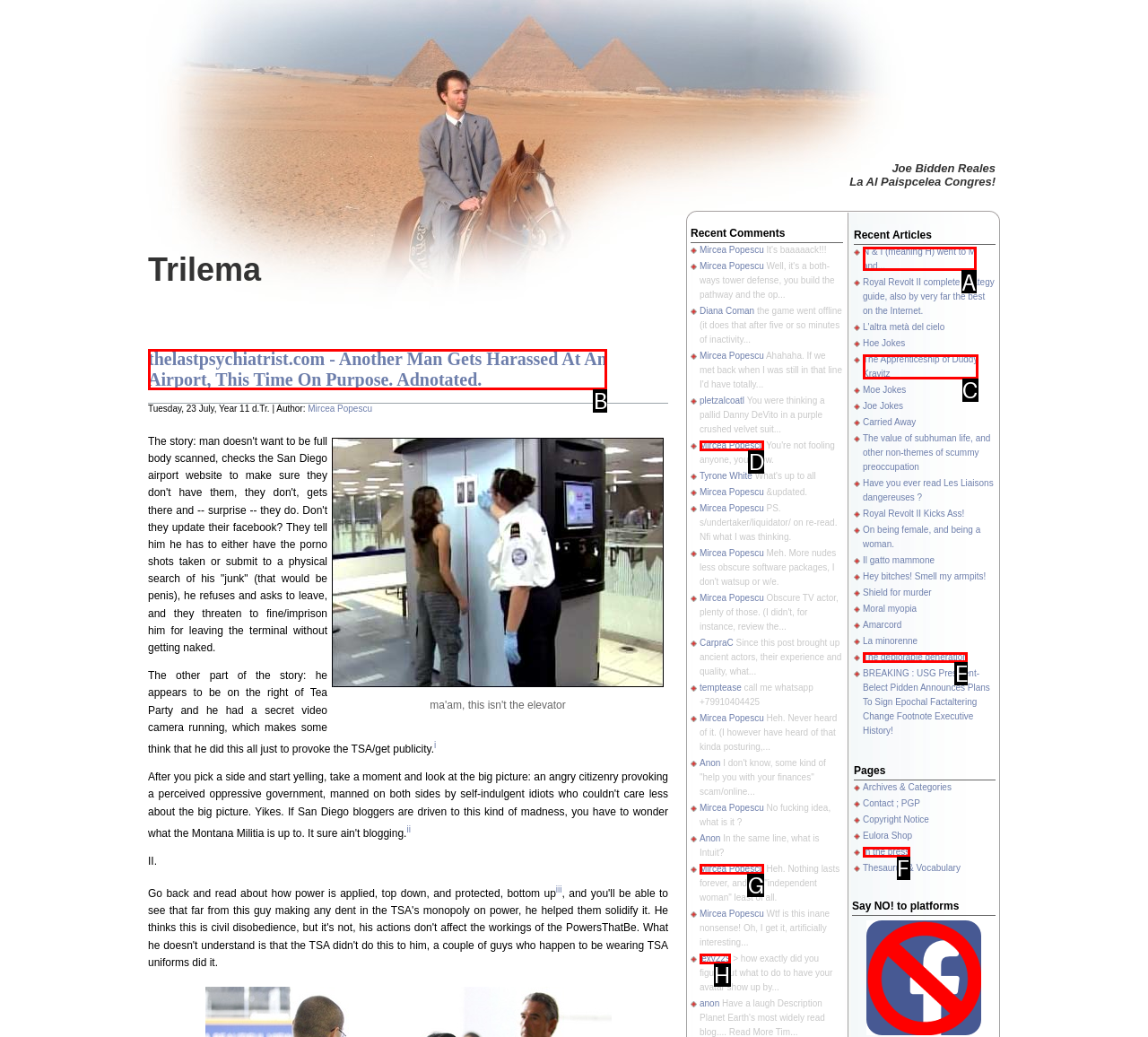To achieve the task: View the recent article 'N & I (meaning H) went to M and…', which HTML element do you need to click?
Respond with the letter of the correct option from the given choices.

A